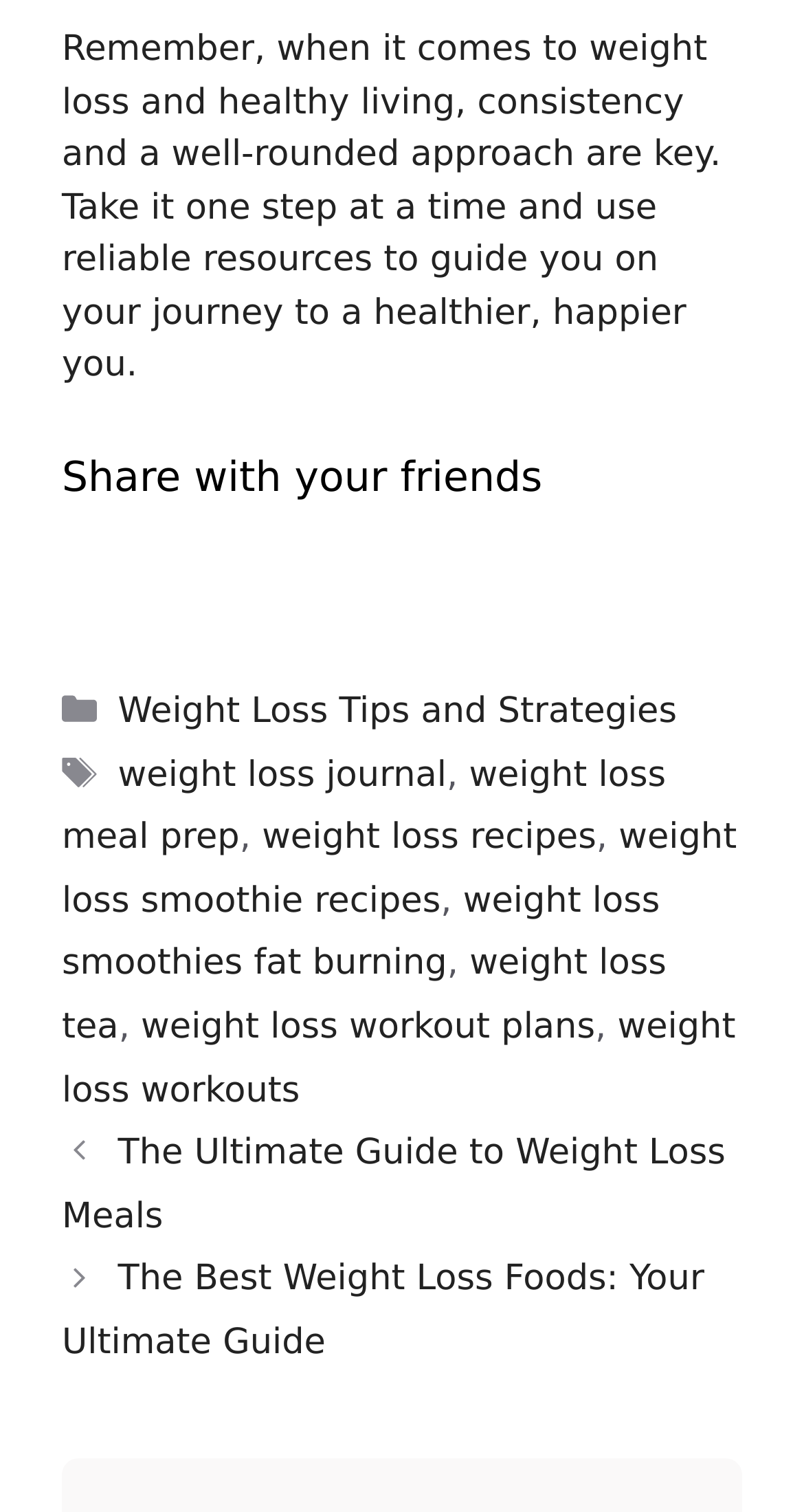Respond with a single word or phrase to the following question:
What is the main topic of this webpage?

Weight loss